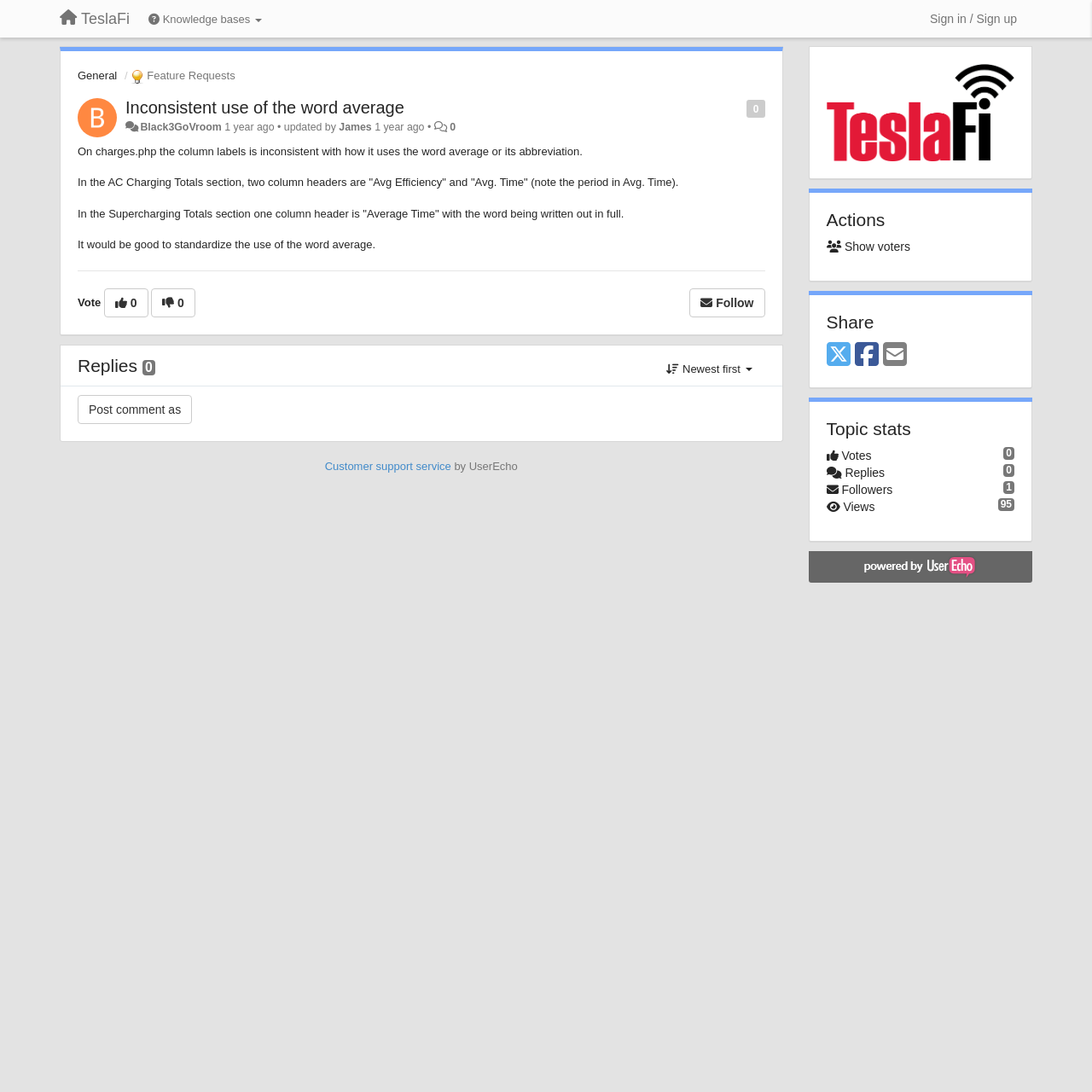Provide the bounding box coordinates of the HTML element this sentence describes: "Sign in / Sign up".

[0.845, 0.004, 0.938, 0.03]